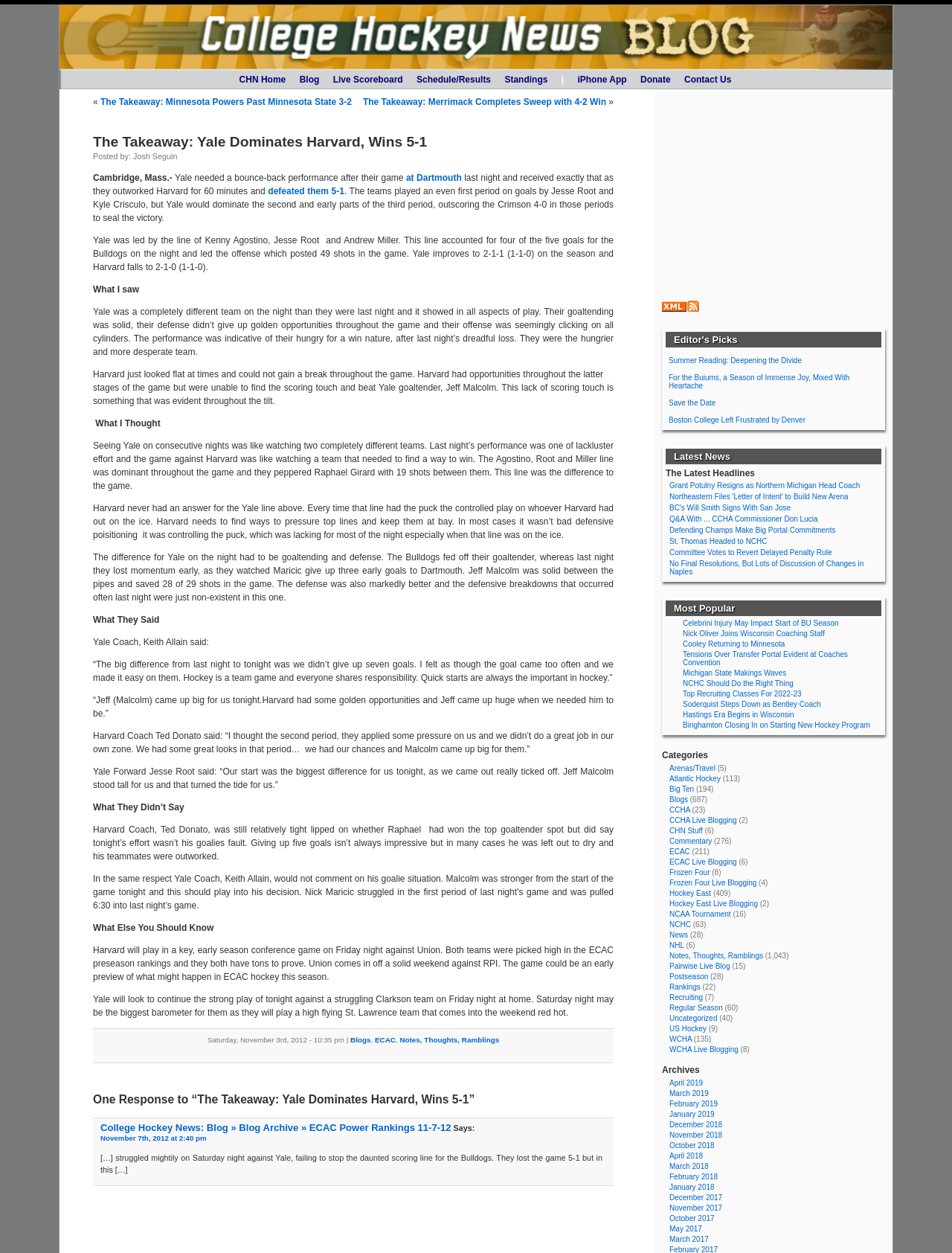Pinpoint the bounding box coordinates of the area that should be clicked to complete the following instruction: "Click on the 'CHN Home' link". The coordinates must be given as four float numbers between 0 and 1, i.e., [left, top, right, bottom].

[0.251, 0.059, 0.3, 0.068]